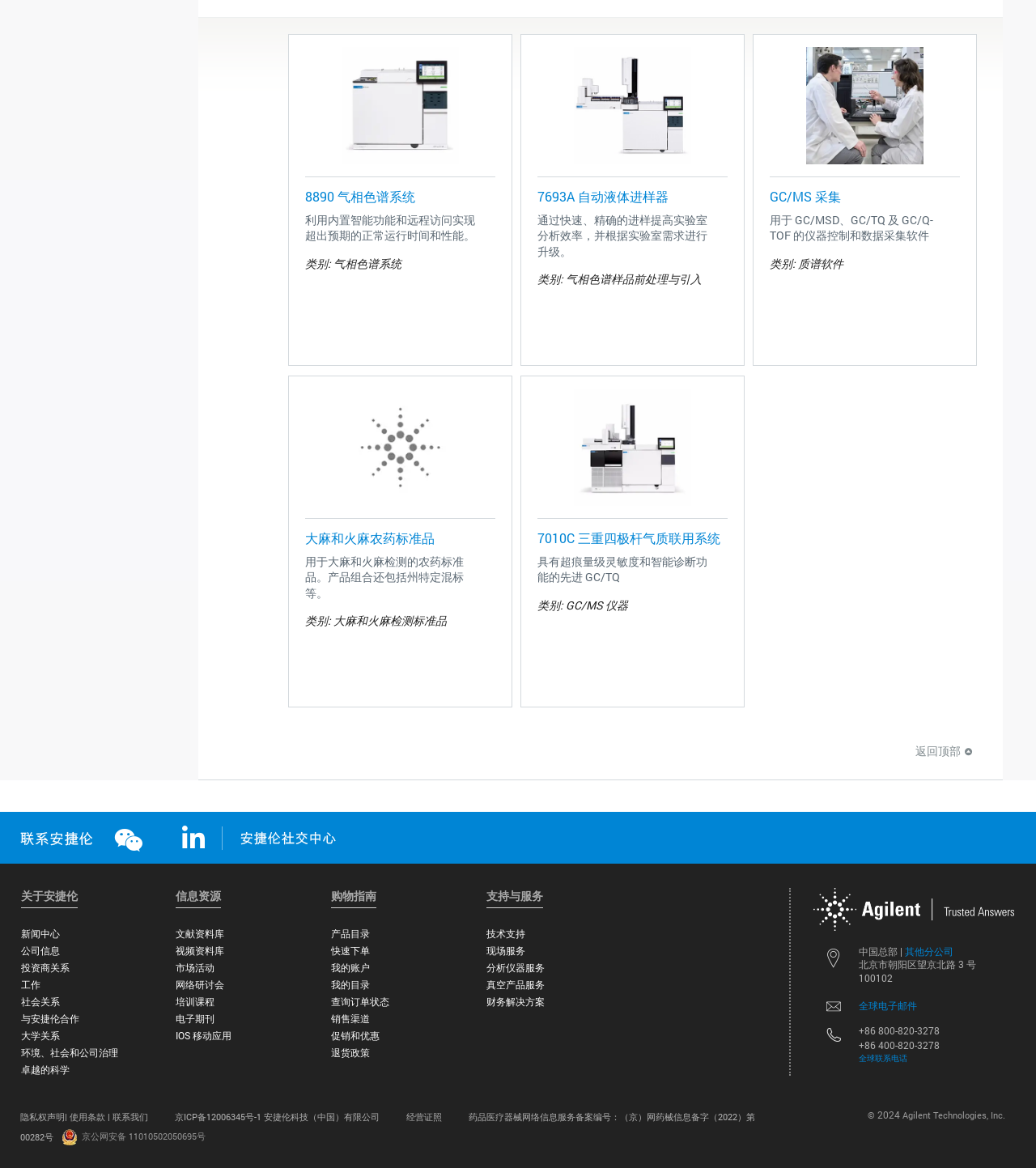Locate the bounding box coordinates of the clickable region to complete the following instruction: "Click the '返回顶部' link."

[0.884, 0.636, 0.941, 0.65]